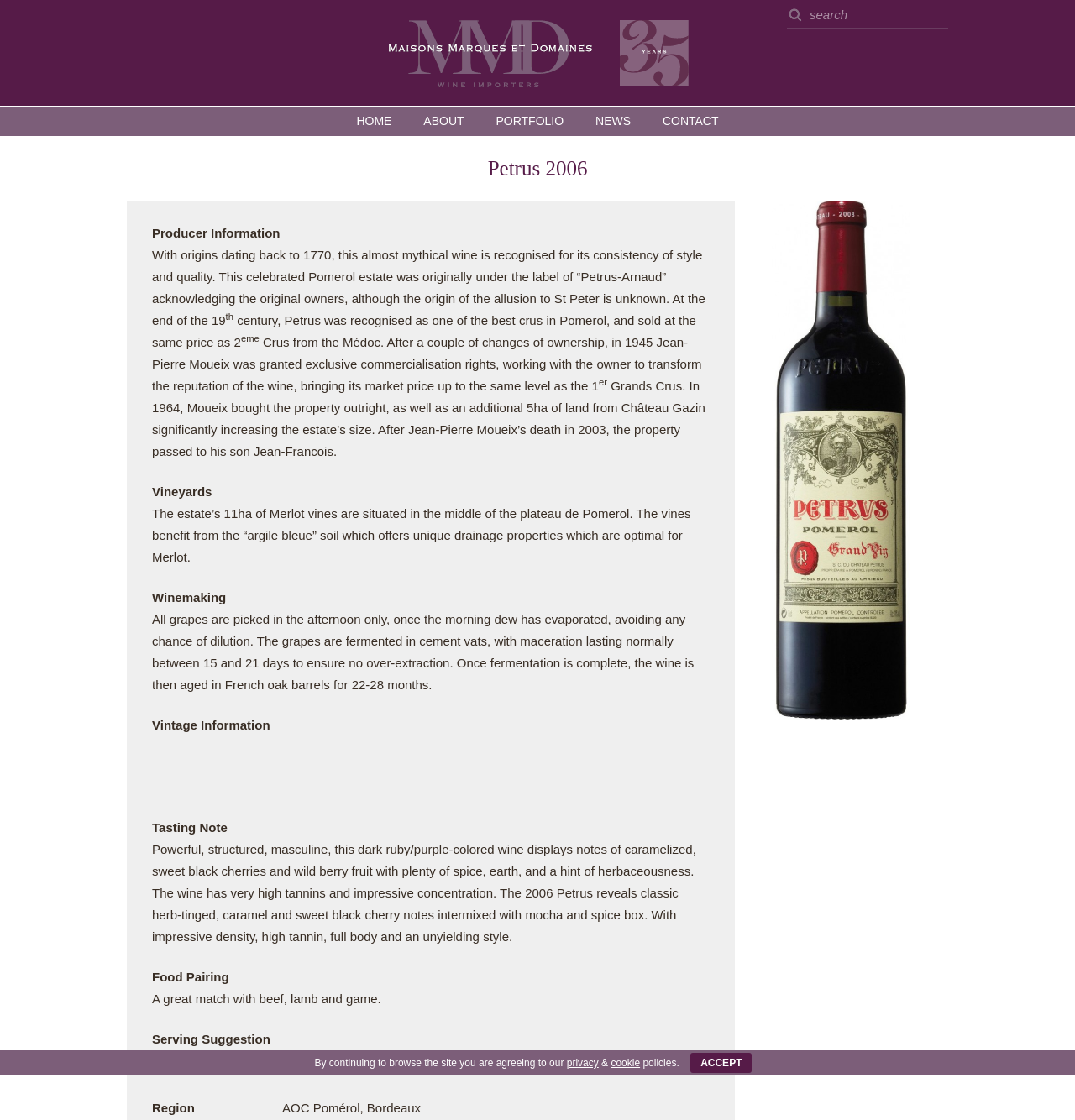Provide the bounding box for the UI element matching this description: "privacy".

[0.527, 0.944, 0.557, 0.954]